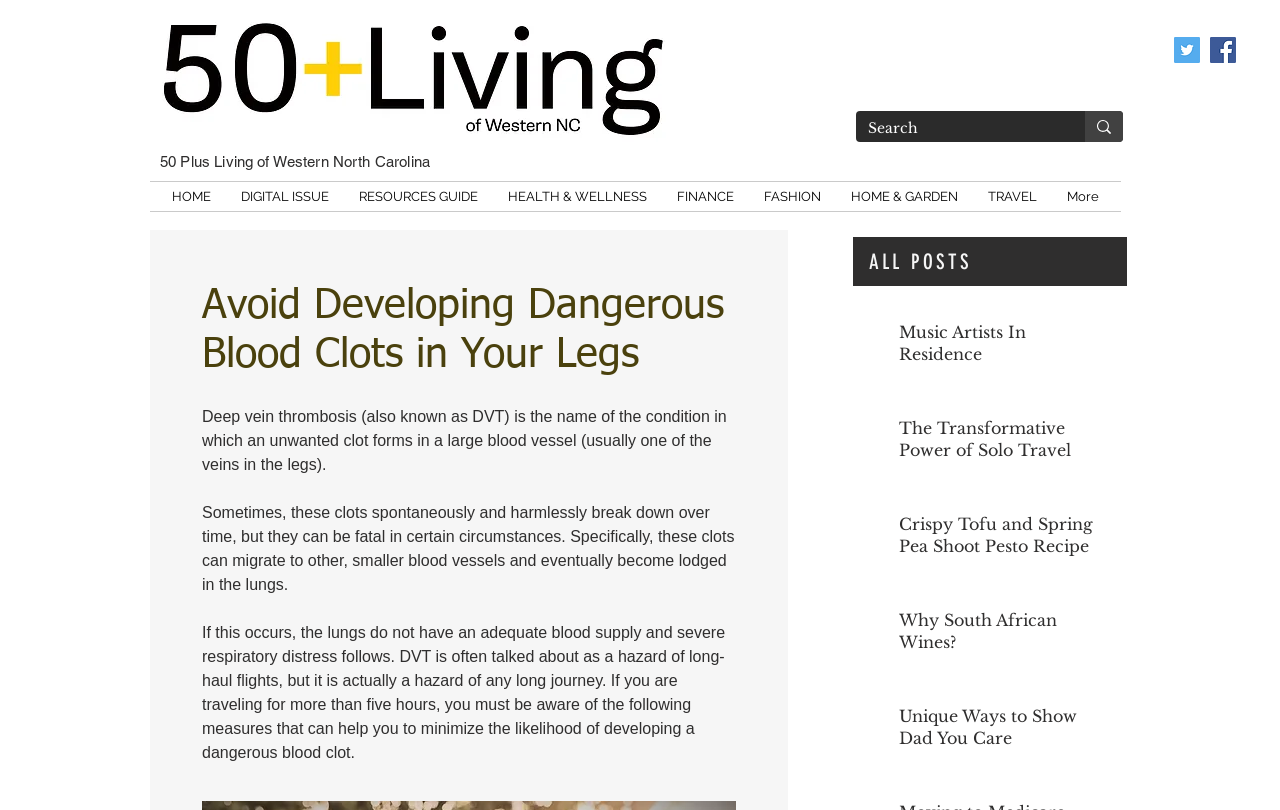What is the name of the logo in the top-left corner of the page? Refer to the image and provide a one-word or short phrase answer.

50 Plus Living Logo